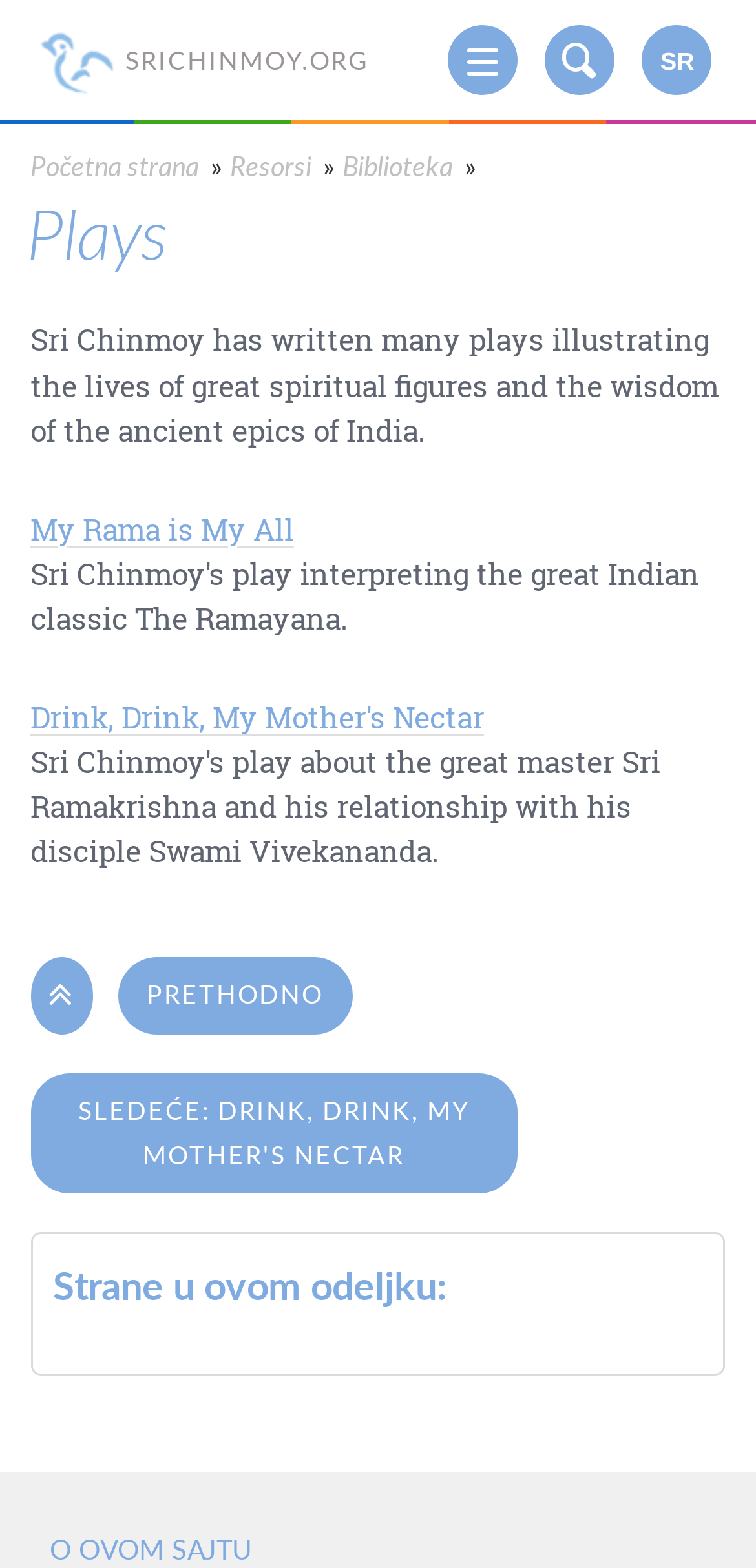Please determine the bounding box coordinates of the element's region to click in order to carry out the following instruction: "Go to definitions". The coordinates should be four float numbers between 0 and 1, i.e., [left, top, right, bottom].

None